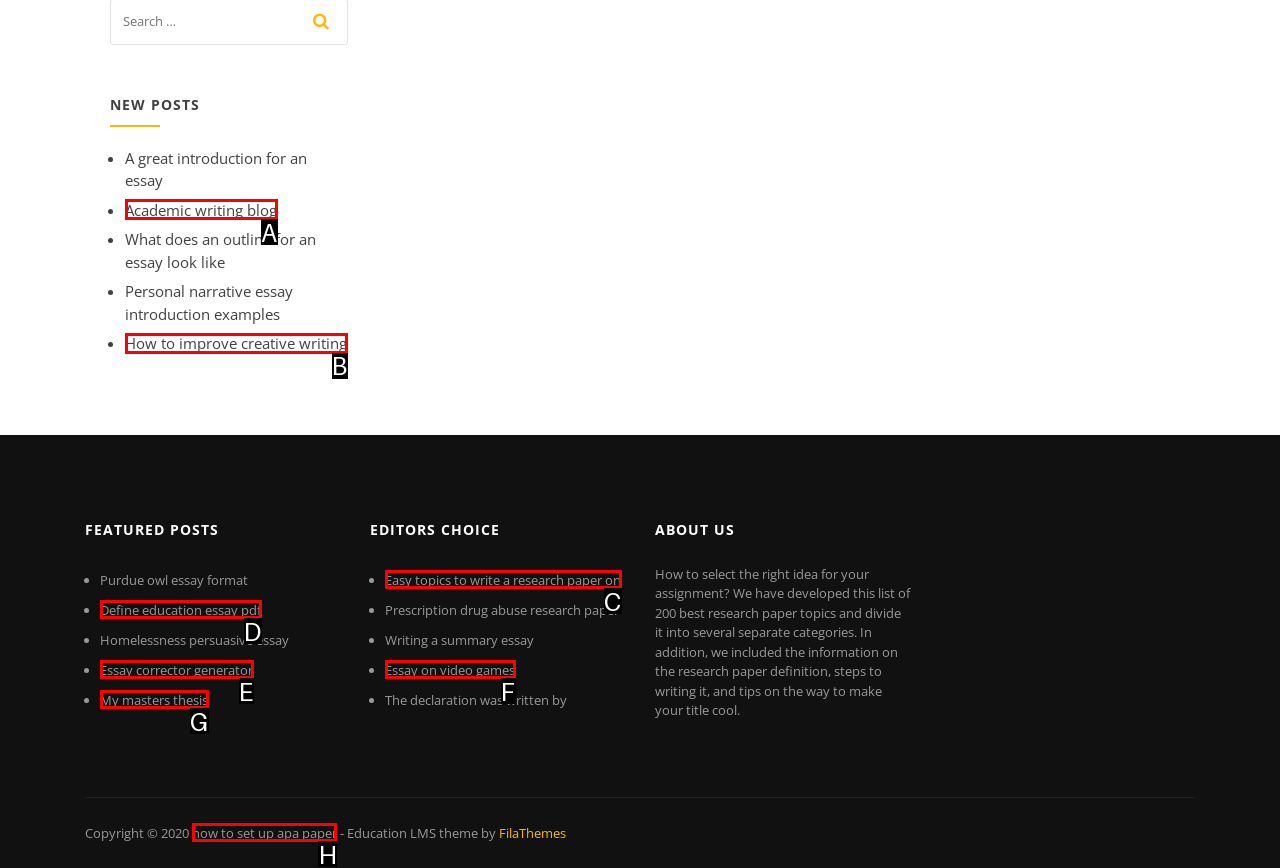Point out the UI element to be clicked for this instruction: Click on 'How to set up apa paper'. Provide the answer as the letter of the chosen element.

H